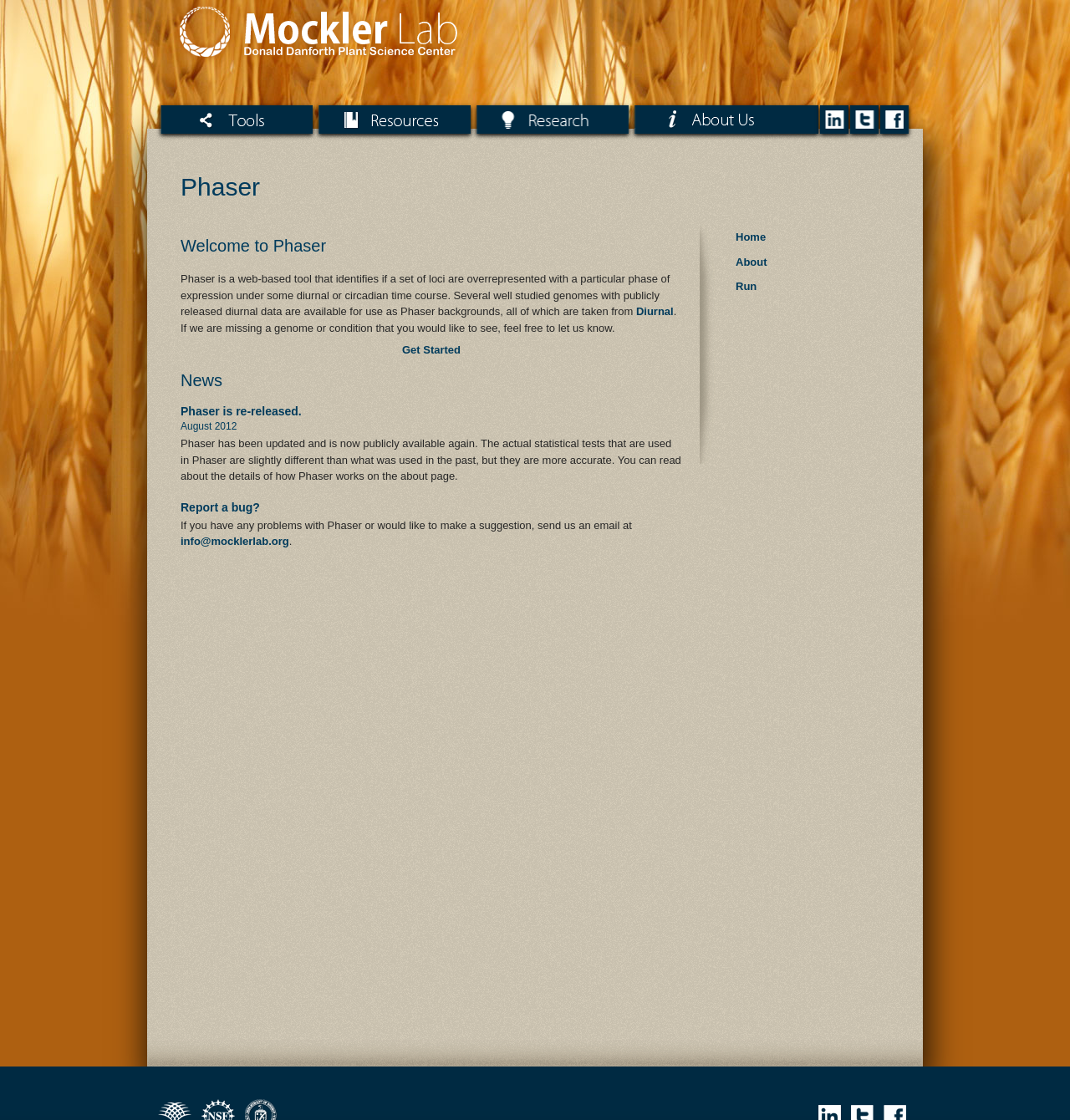Determine the bounding box coordinates for the clickable element required to fulfill the instruction: "Read about Phaser". Provide the coordinates as four float numbers between 0 and 1, i.e., [left, top, right, bottom].

[0.169, 0.156, 0.243, 0.178]